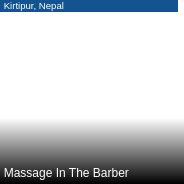Give a detailed account of what is happening in the image.

This image captures a serene moment in a barber shop located in Kirtipur, Nepal, titled "Massage In The Barber." It depicts the unique experience of patrons receiving not just haircuts but also relaxing massages as part of their grooming routine. The setting likely showcases traditional Nepali barbering practices, emphasizing the cultural significance of barber shops as social spaces where men gather for both personal grooming and community interaction. The image invites viewers to appreciate the holistic approach to self-care embraced in this context, blending haircuts with therapeutic treatments in a warm and inviting atmosphere.